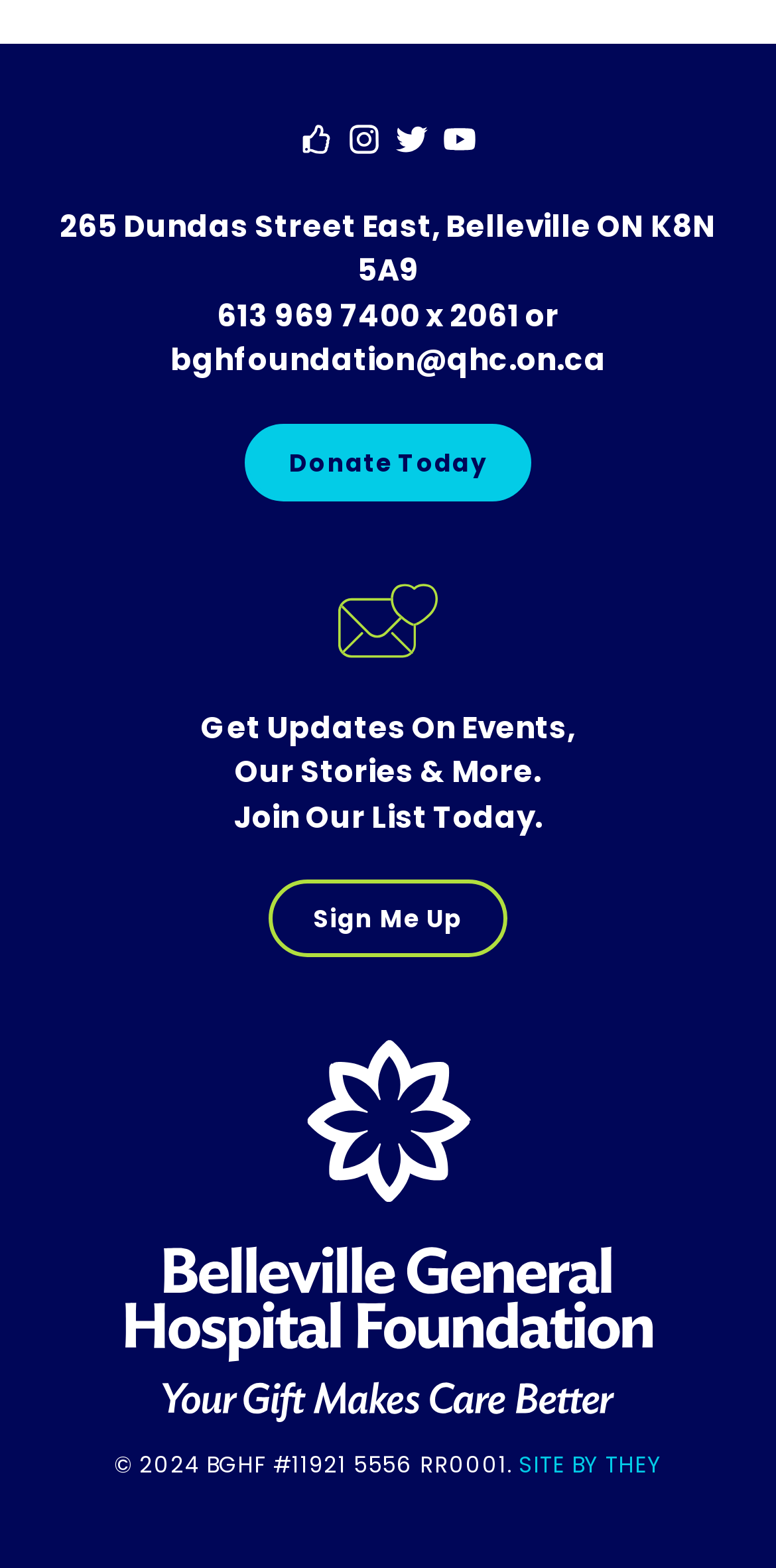What is the purpose of the 'Donate Today' button?
Using the visual information, respond with a single word or phrase.

To donate to the hospital foundation